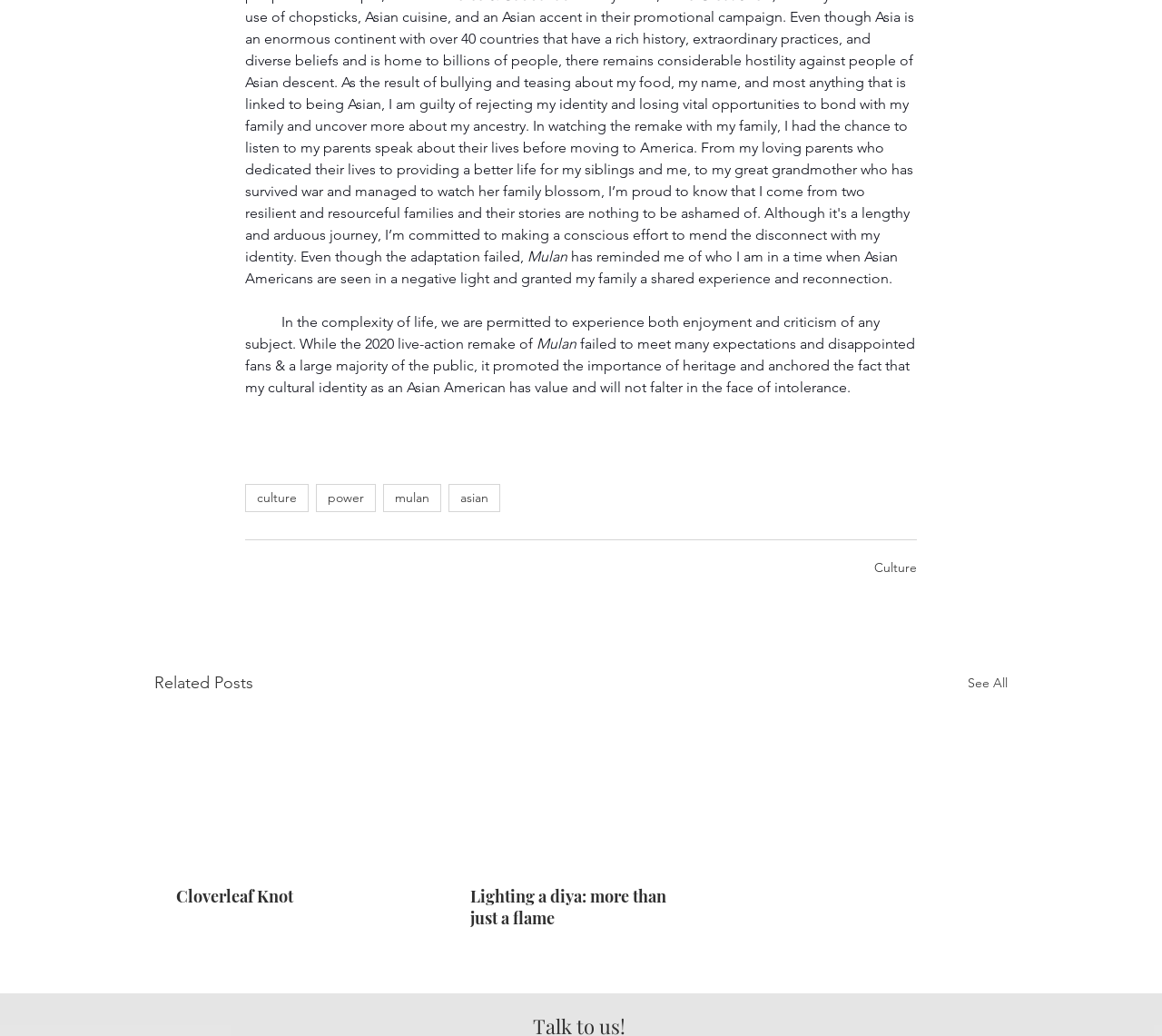Determine the bounding box coordinates of the region that needs to be clicked to achieve the task: "read the article about 'Cloverleaf Knot'".

[0.152, 0.854, 0.341, 0.875]